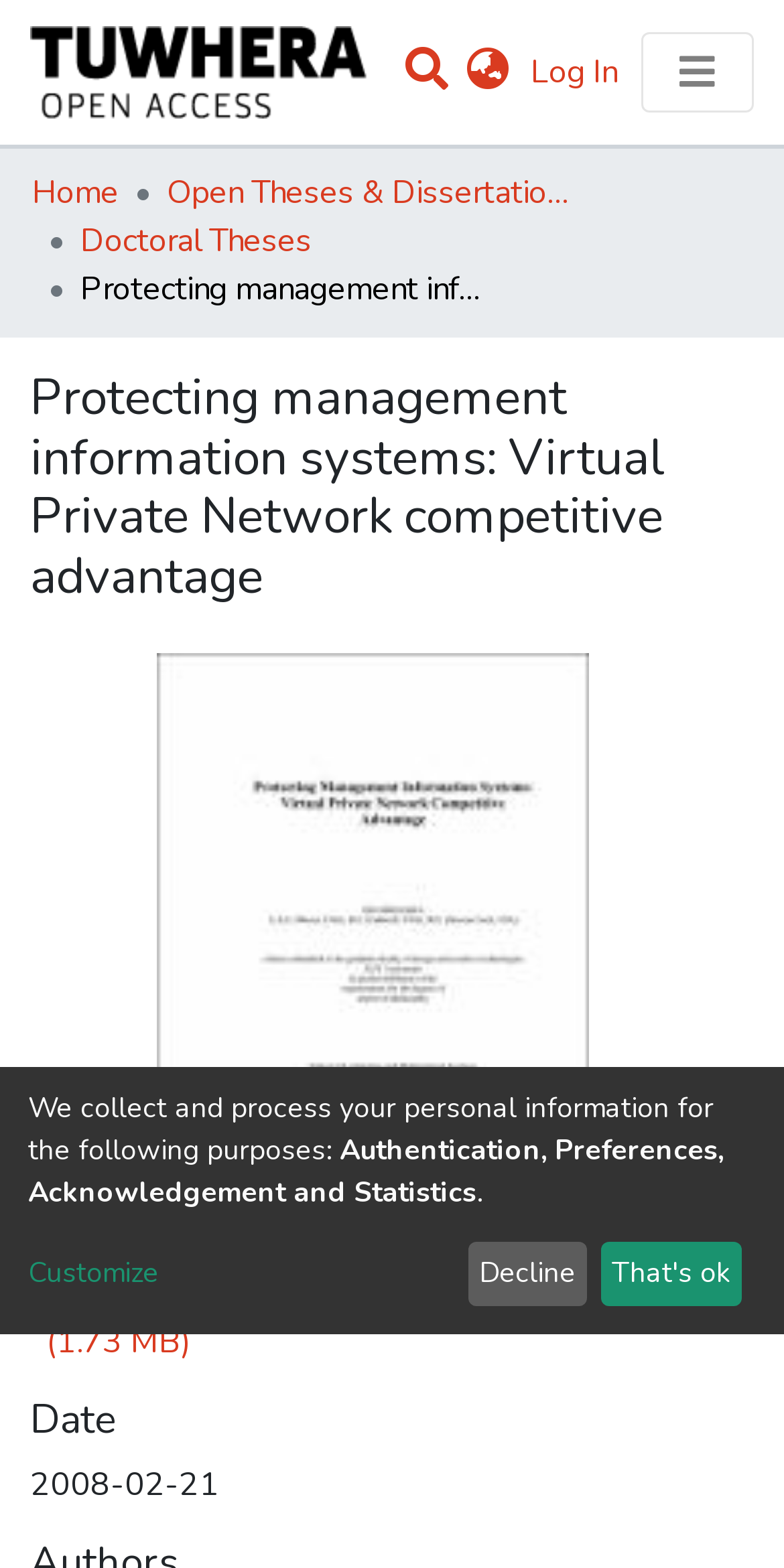Find the bounding box of the UI element described as: "Browse". The bounding box coordinates should be given as four float values between 0 and 1, i.e., [left, top, right, bottom].

[0.041, 0.196, 0.959, 0.247]